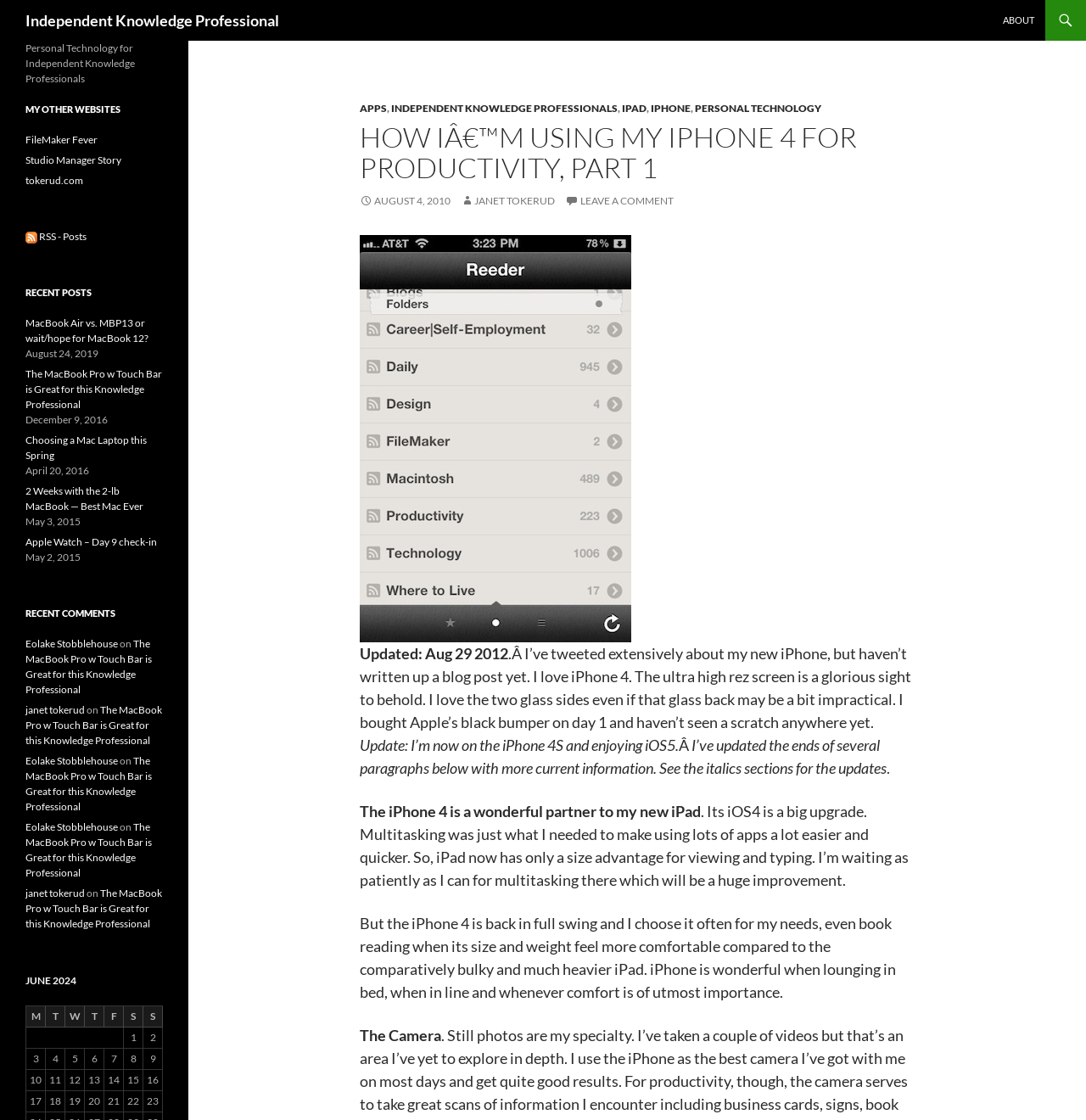Extract the main title from the webpage.

Independent Knowledge Professional